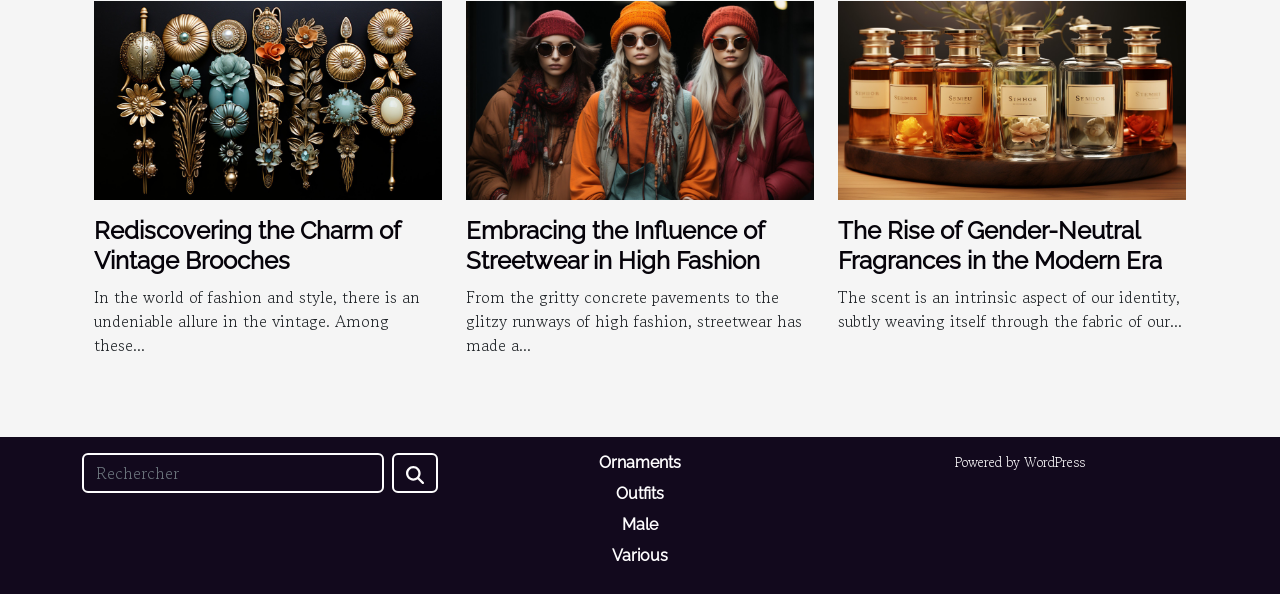Please predict the bounding box coordinates of the element's region where a click is necessary to complete the following instruction: "Learn about The Rise of Gender-Neutral Fragrances in the Modern Era". The coordinates should be represented by four float numbers between 0 and 1, i.e., [left, top, right, bottom].

[0.655, 0.145, 0.927, 0.185]